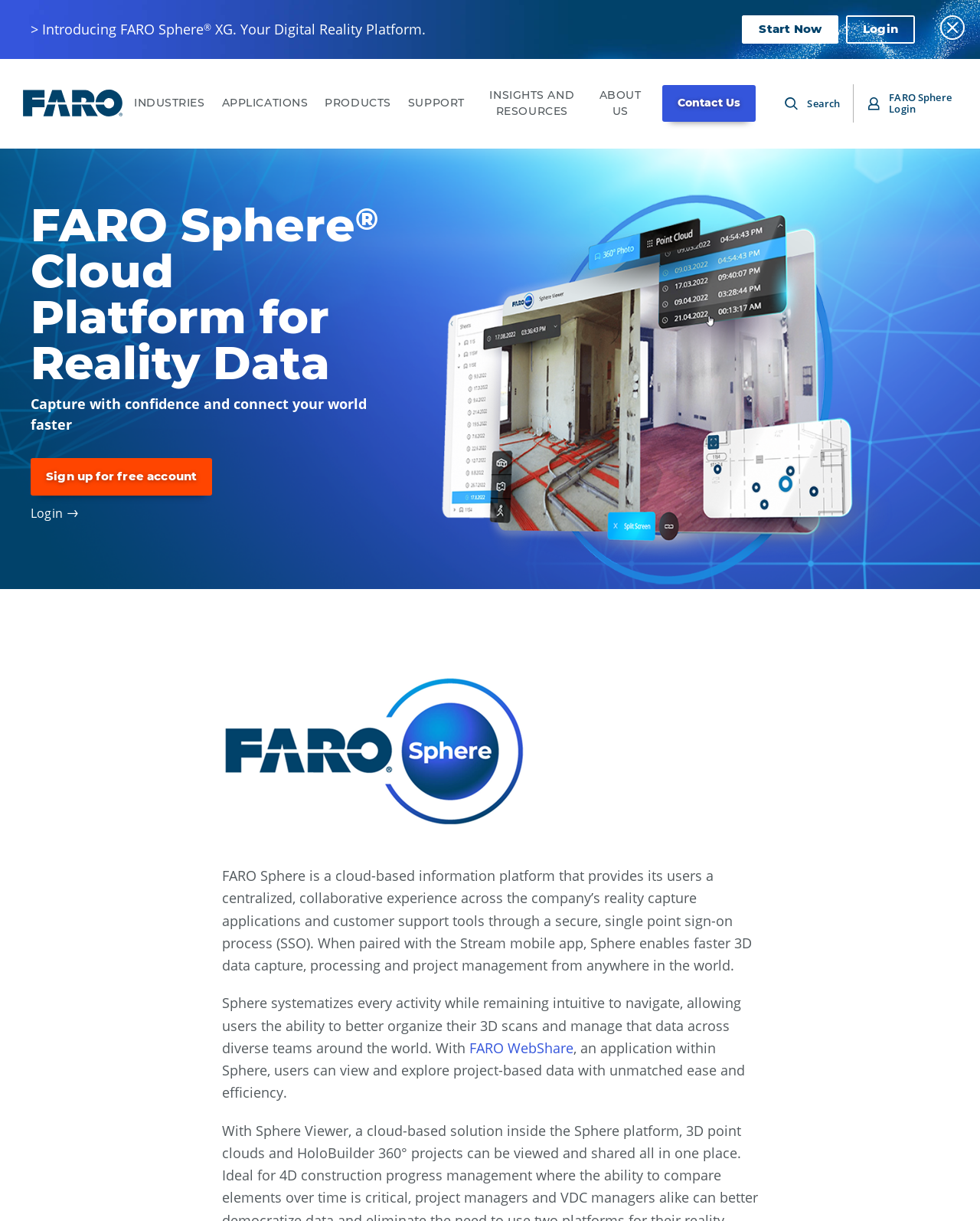Identify the bounding box coordinates of the region that needs to be clicked to carry out this instruction: "Go to the INDUSTRIES page". Provide these coordinates as four float numbers ranging from 0 to 1, i.e., [left, top, right, bottom].

[0.133, 0.061, 0.213, 0.108]